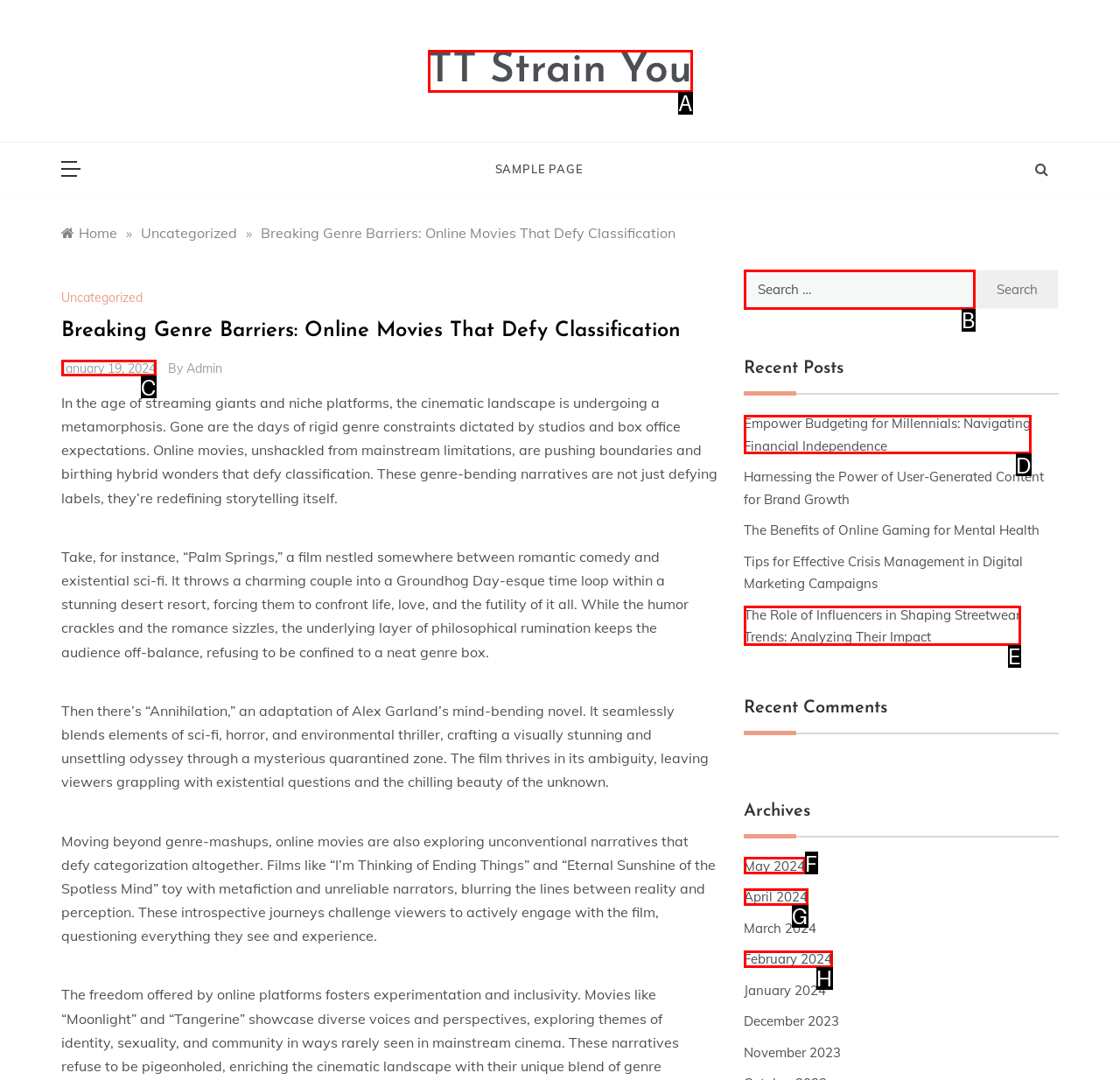Given the description: May 2024, determine the corresponding lettered UI element.
Answer with the letter of the selected option.

F